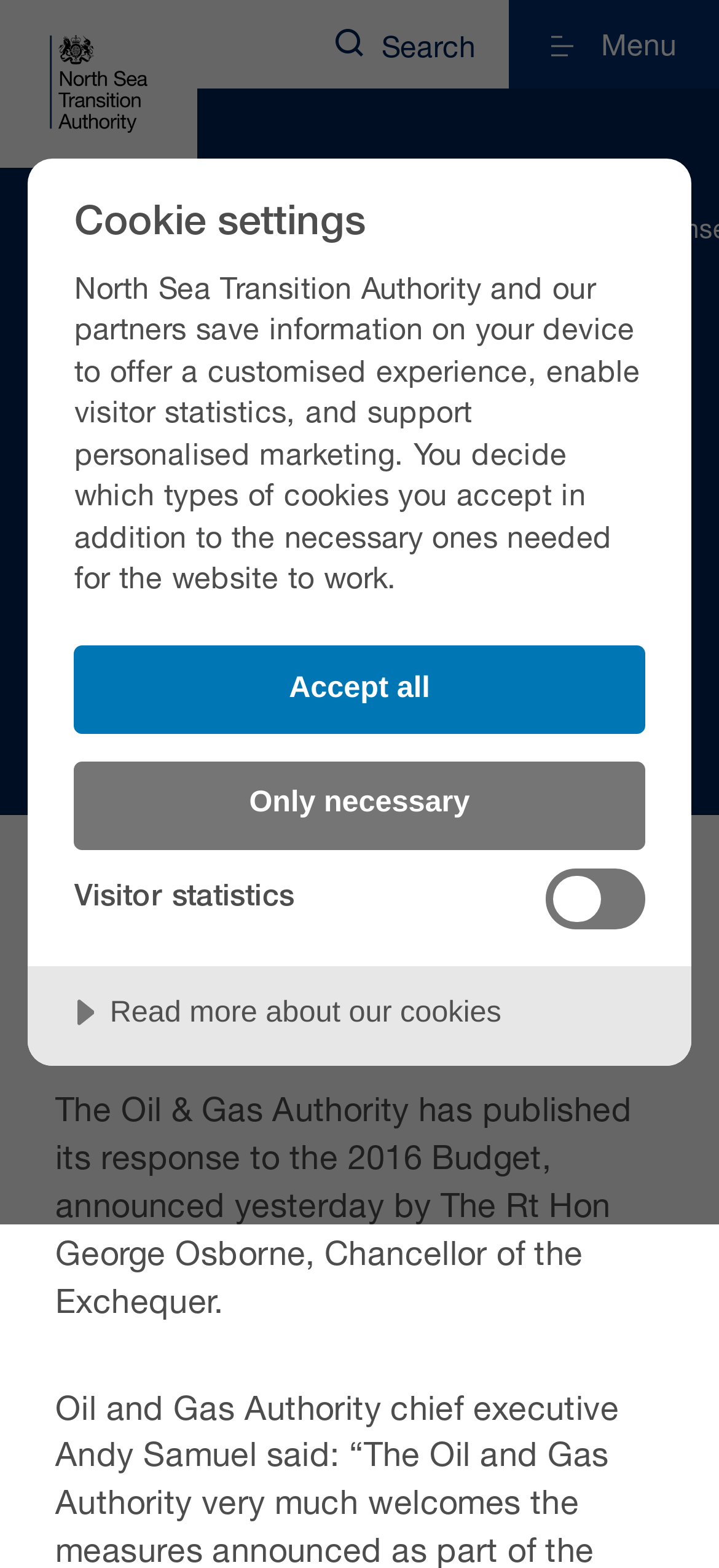How many buttons are in the cookie settings dialog?
Using the visual information, reply with a single word or short phrase.

3